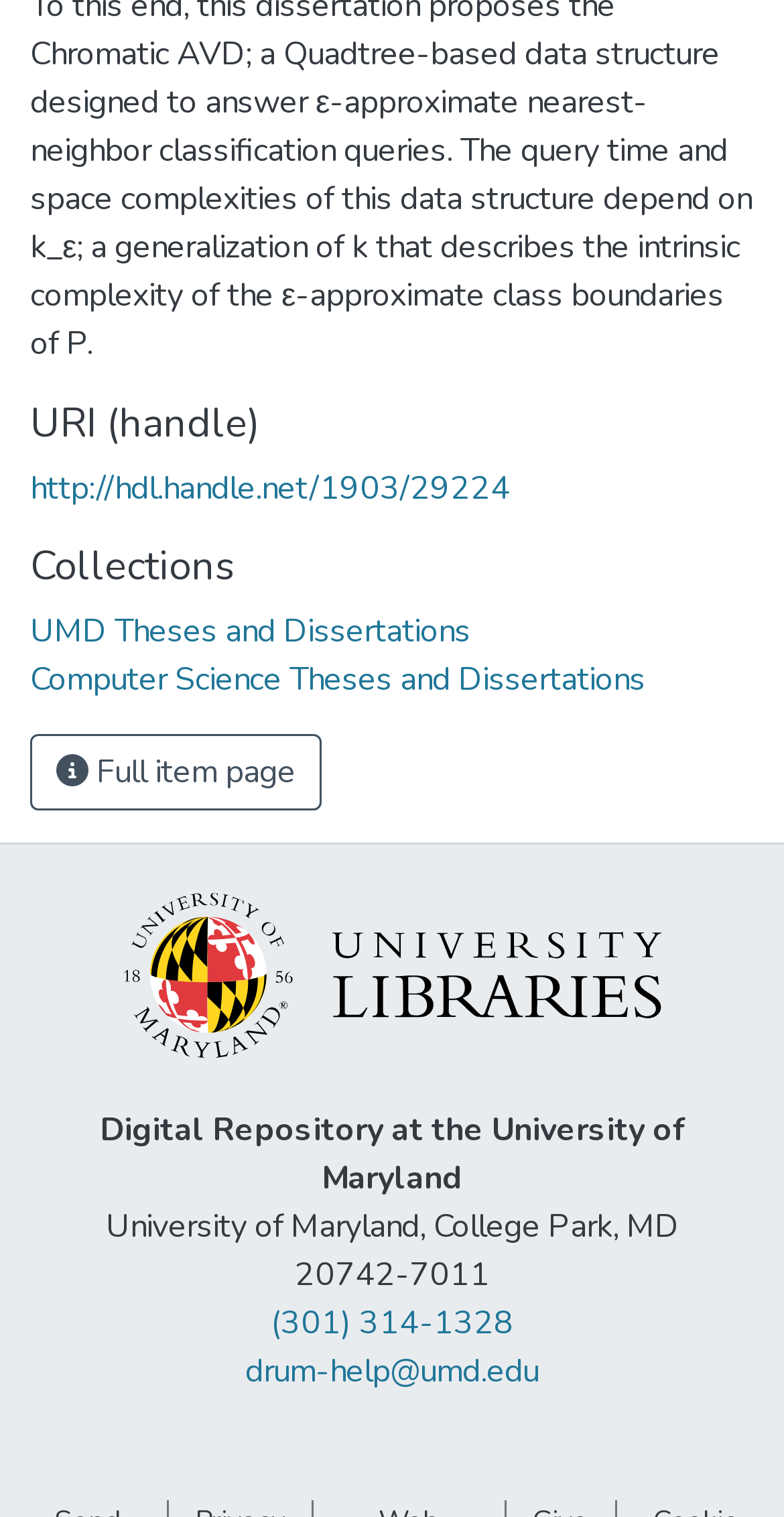What is the URL of the full item page?
Utilize the image to construct a detailed and well-explained answer.

I found the answer by looking at the link element 'http://hdl.handle.net/1903/29224' which is located near the top of the webpage, indicating that it is a main link or resource. The button element ' Full item page' is also located nearby, suggesting that this URL is related to the full item page.